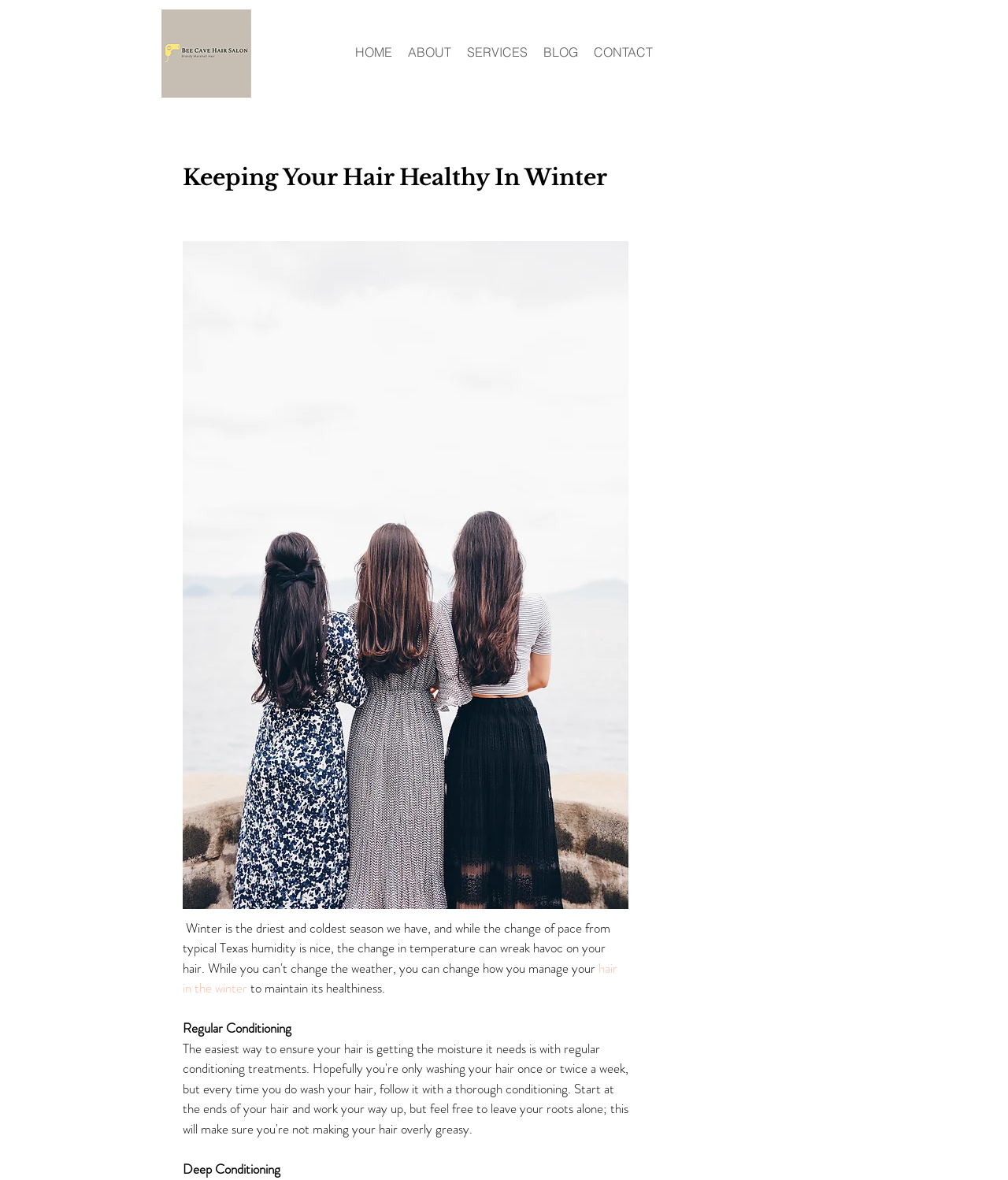Determine the bounding box for the HTML element described here: "SERVICES". The coordinates should be given as [left, top, right, bottom] with each number being a float between 0 and 1.

[0.455, 0.035, 0.531, 0.054]